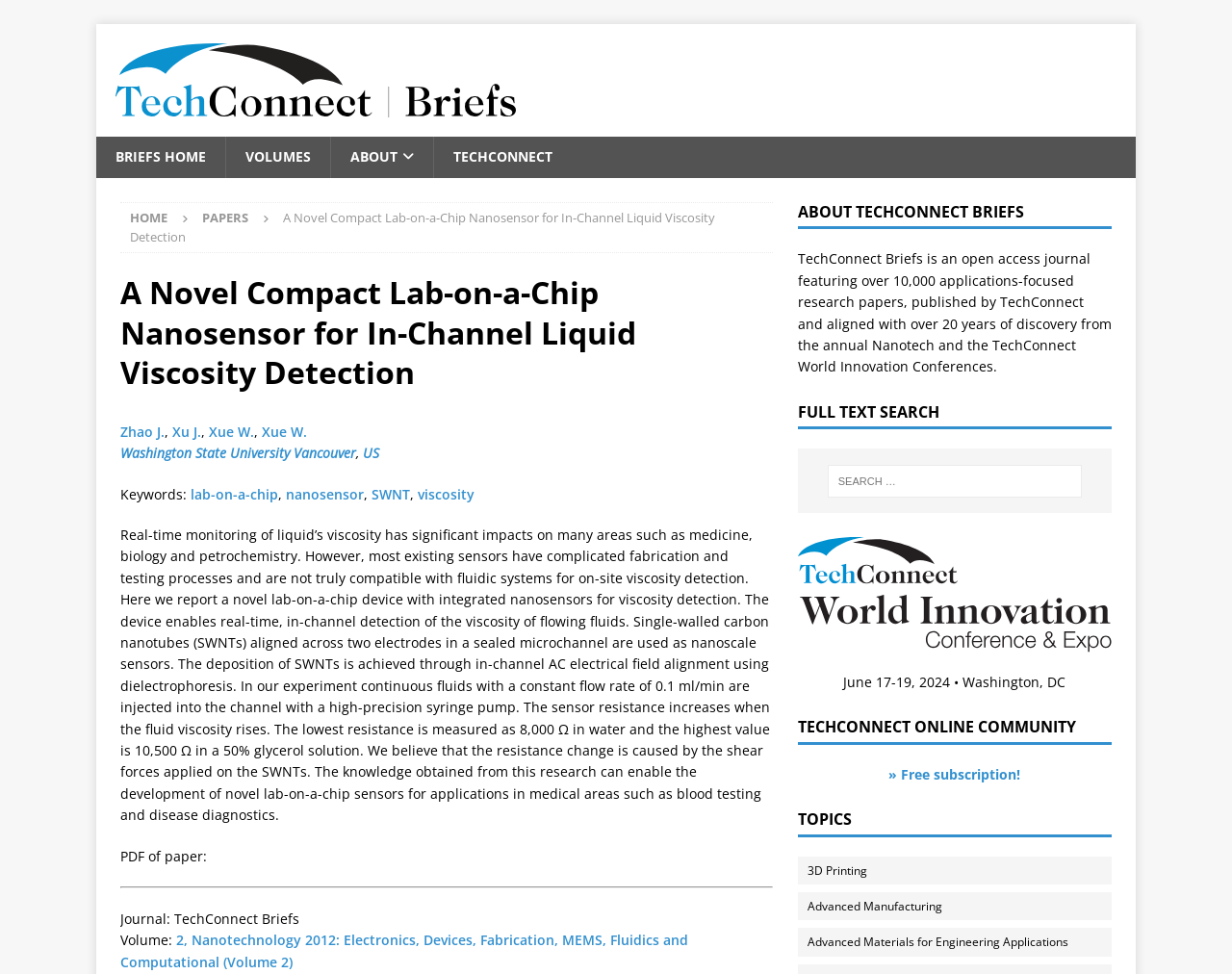Please find the bounding box coordinates for the clickable element needed to perform this instruction: "Learn about TechConnect Briefs".

[0.647, 0.207, 0.902, 0.236]